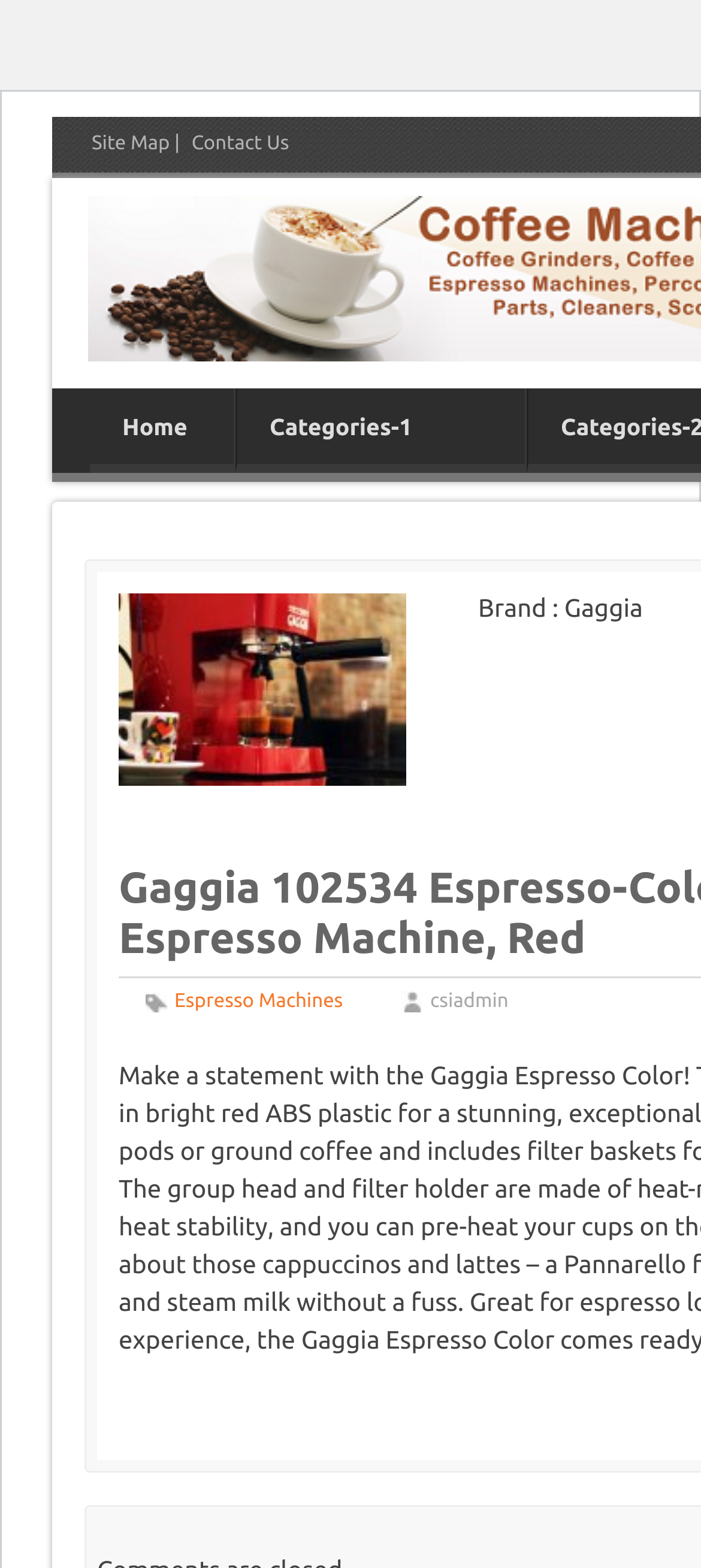What is the purpose of the 'Contact Us' link?
Please give a detailed and elaborate answer to the question.

I inferred the purpose of the 'Contact Us' link by looking at its position and context on the page. The link is located near the top of the page, along with other navigation elements, and it suggests that users can click on it to get in touch with the website owner or customer support team.